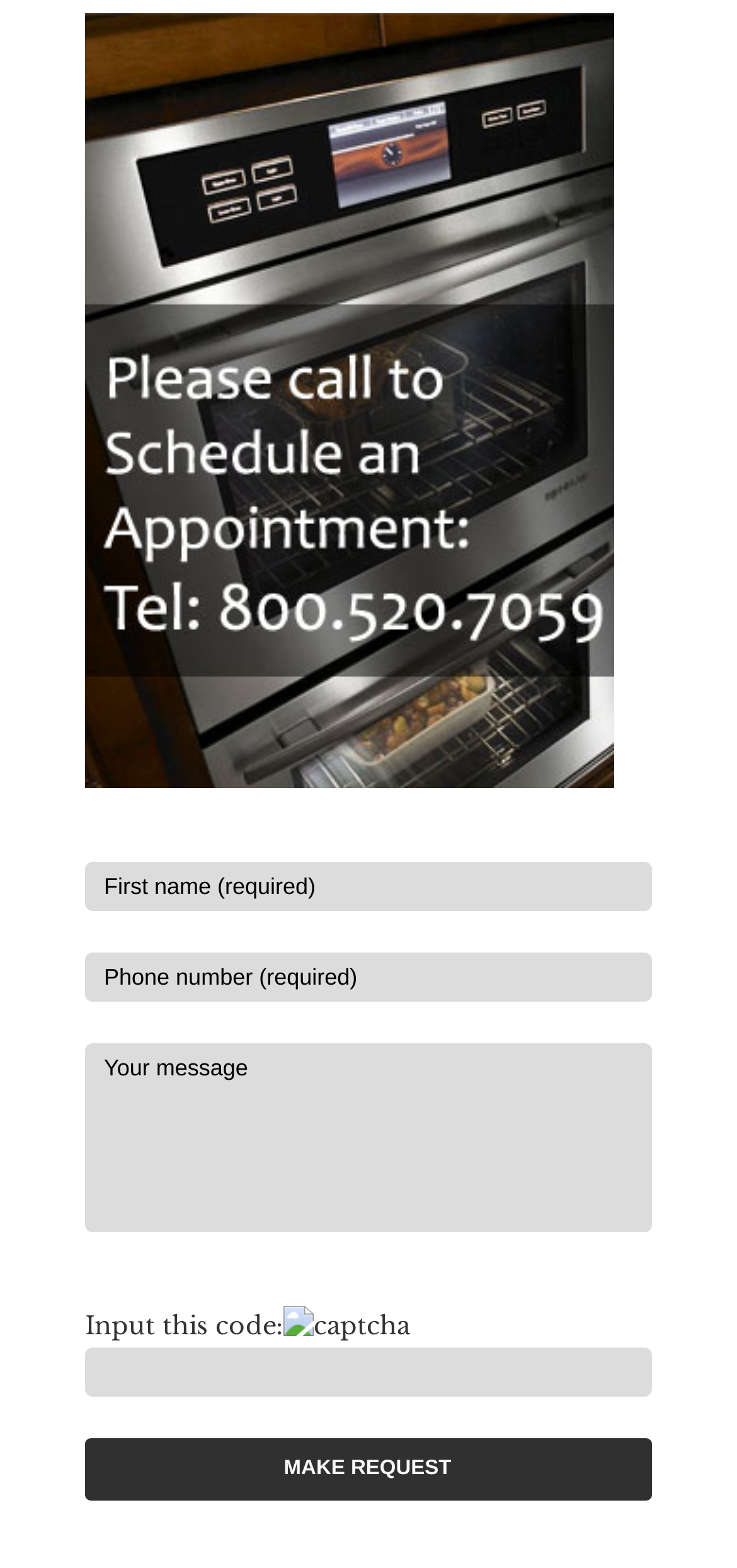Locate the UI element described as follows: "input value="Your message" Your message". Return the bounding box coordinates as four float numbers between 0 and 1 in the order [left, top, right, bottom].

[0.115, 0.665, 0.885, 0.786]